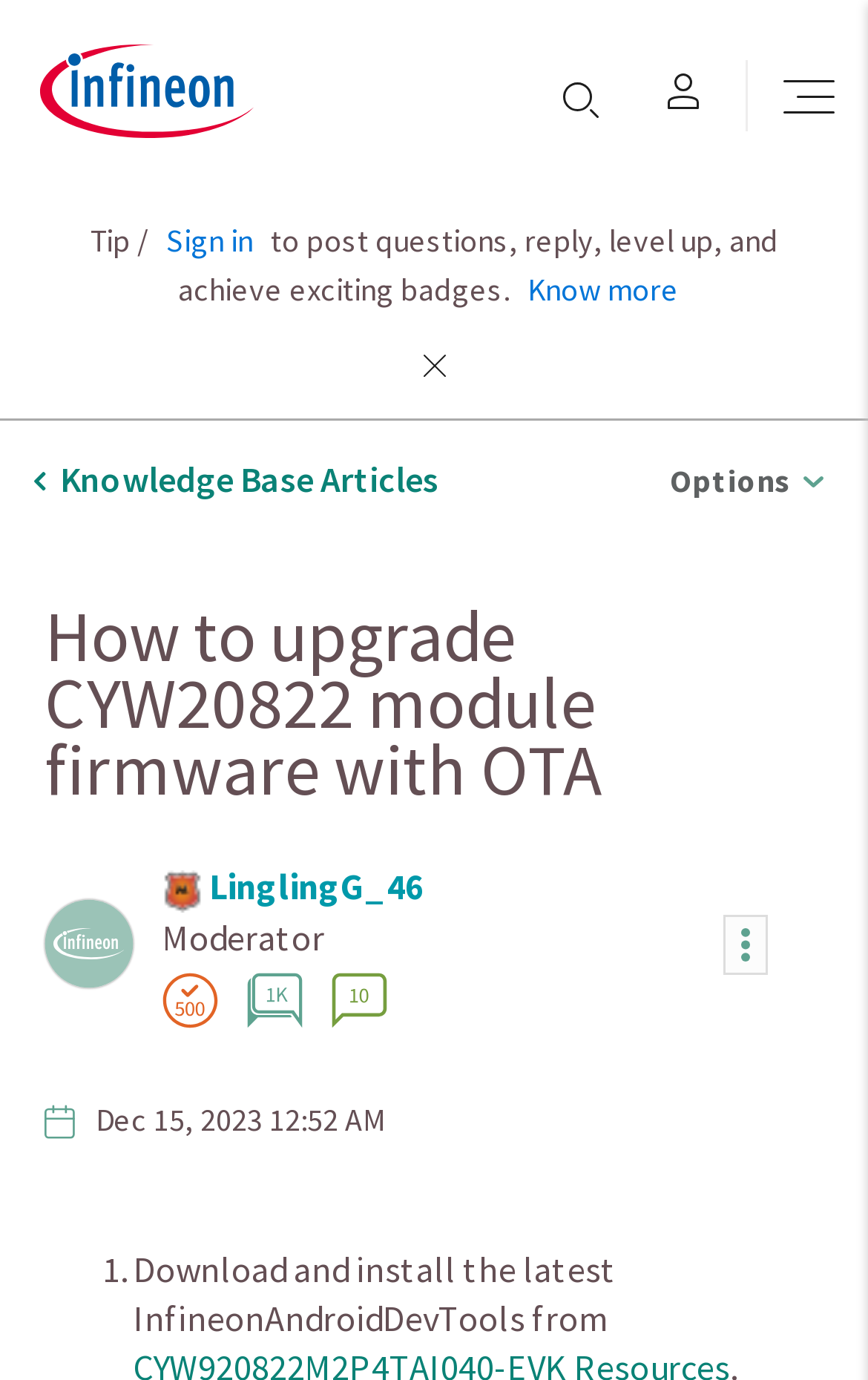Identify the main heading of the webpage and provide its text content.

How to upgrade CYW20822 module firmware with OTA